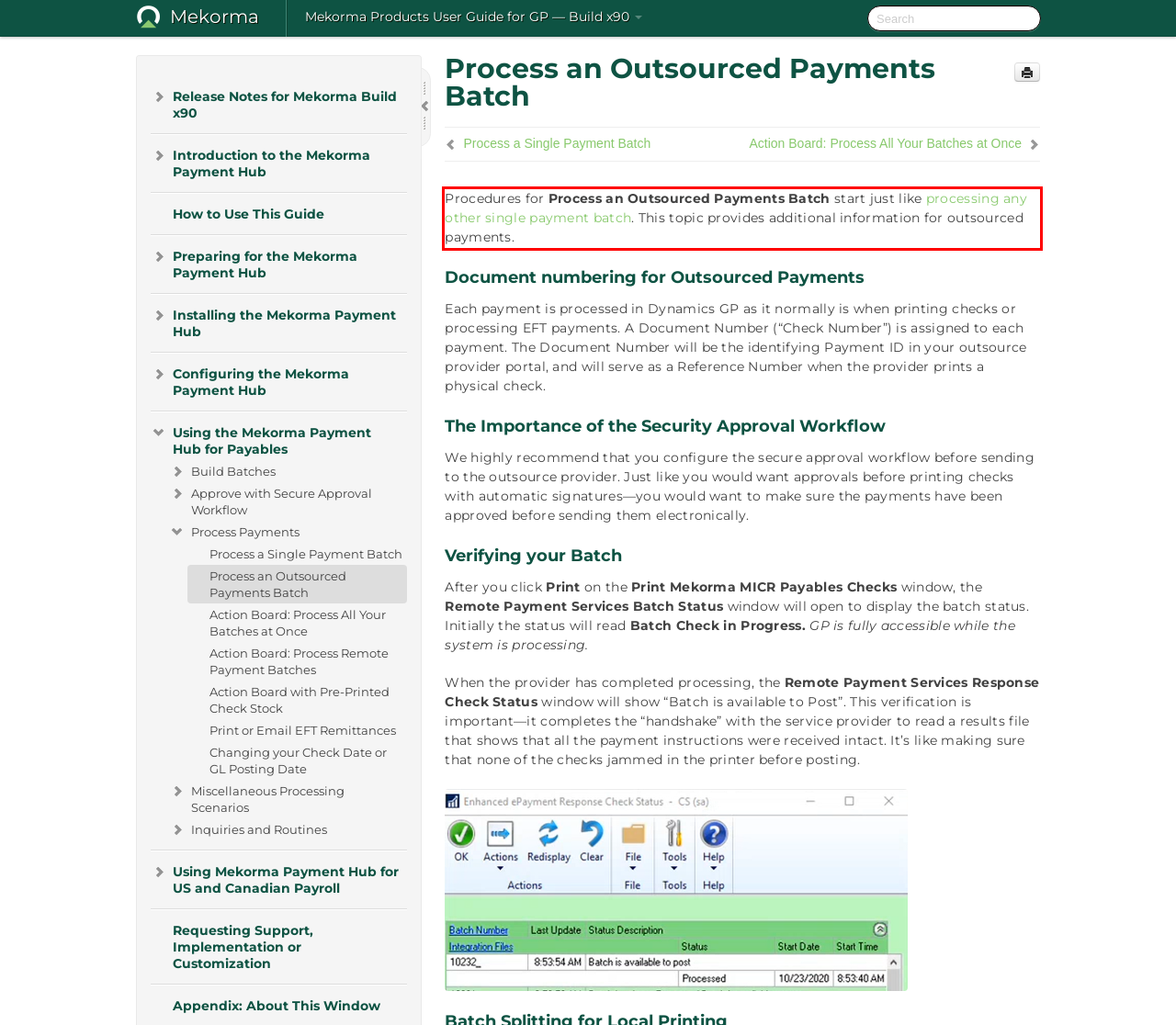Analyze the screenshot of a webpage where a red rectangle is bounding a UI element. Extract and generate the text content within this red bounding box.

Procedures for Process an Outsourced Payments Batch start just like processing any other single payment batch. This topic provides additional information for outsourced payments.